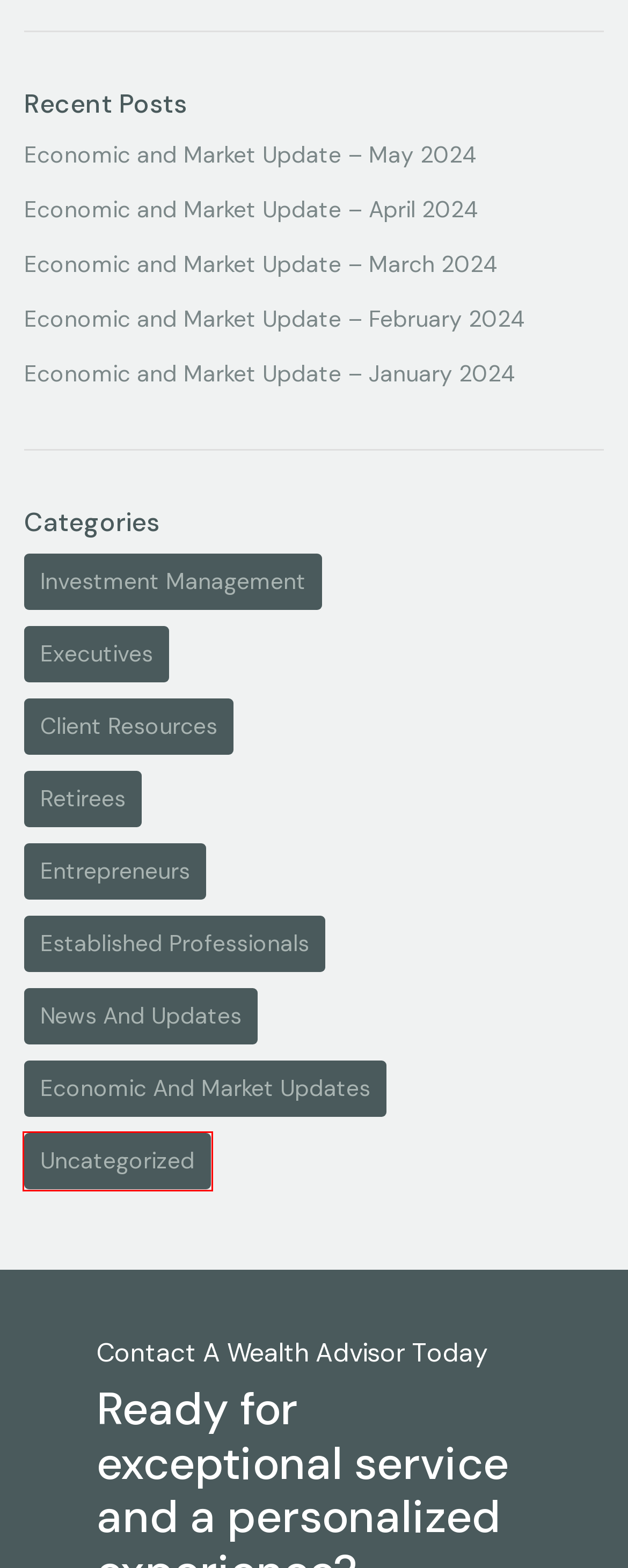You are provided a screenshot of a webpage featuring a red bounding box around a UI element. Choose the webpage description that most accurately represents the new webpage after clicking the element within the red bounding box. Here are the candidates:
A. Retirees – SFMG Wealth Advisors
B. Economic And Market Updates – SFMG Wealth Advisors
C. Investment Management – SFMG Wealth Advisors
D. Uncategorized – SFMG Wealth Advisors
E. Economic and Market Update – April 2024 – SFMG Wealth Advisors
F. Executives – SFMG Wealth Advisors
G. Economic and Market Update – May 2024 – SFMG Wealth Advisors
H. Economic and Market Update – February 2024 – SFMG Wealth Advisors

D